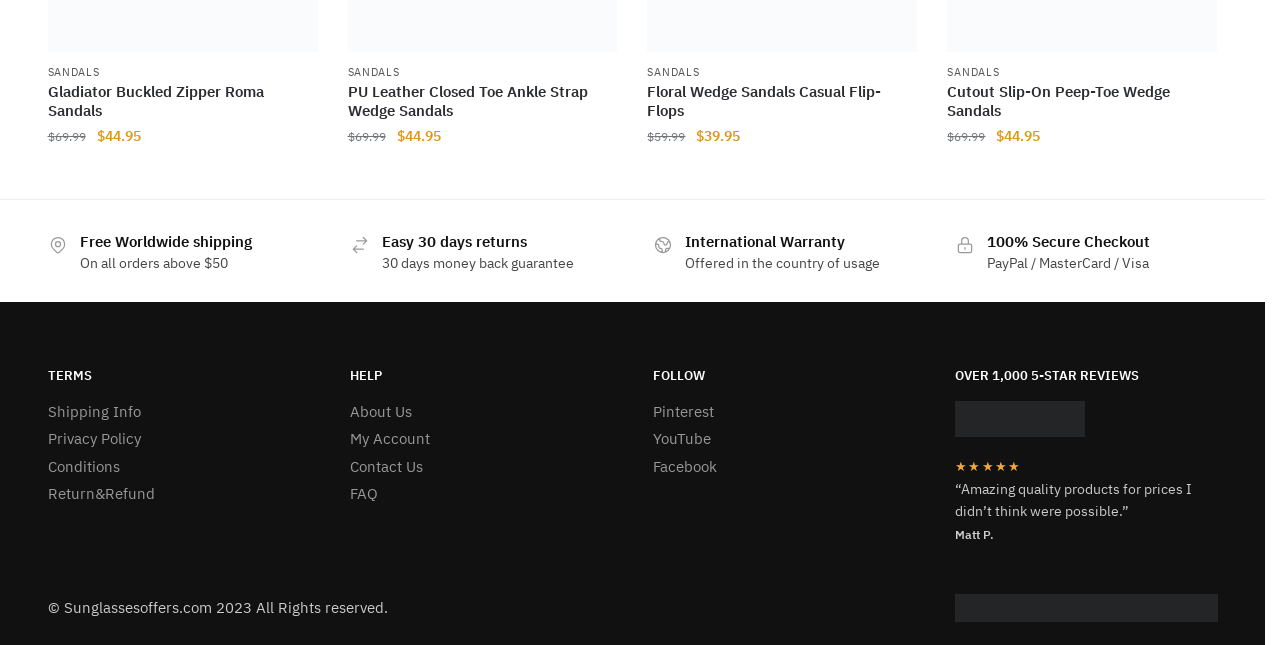What is the rating of the website based on customer reviews?
Please provide a comprehensive answer based on the details in the screenshot.

I found the rating by looking at the text at the bottom of the webpage, which mentions 'OVER 1,000 5-STAR REVIEWS'.